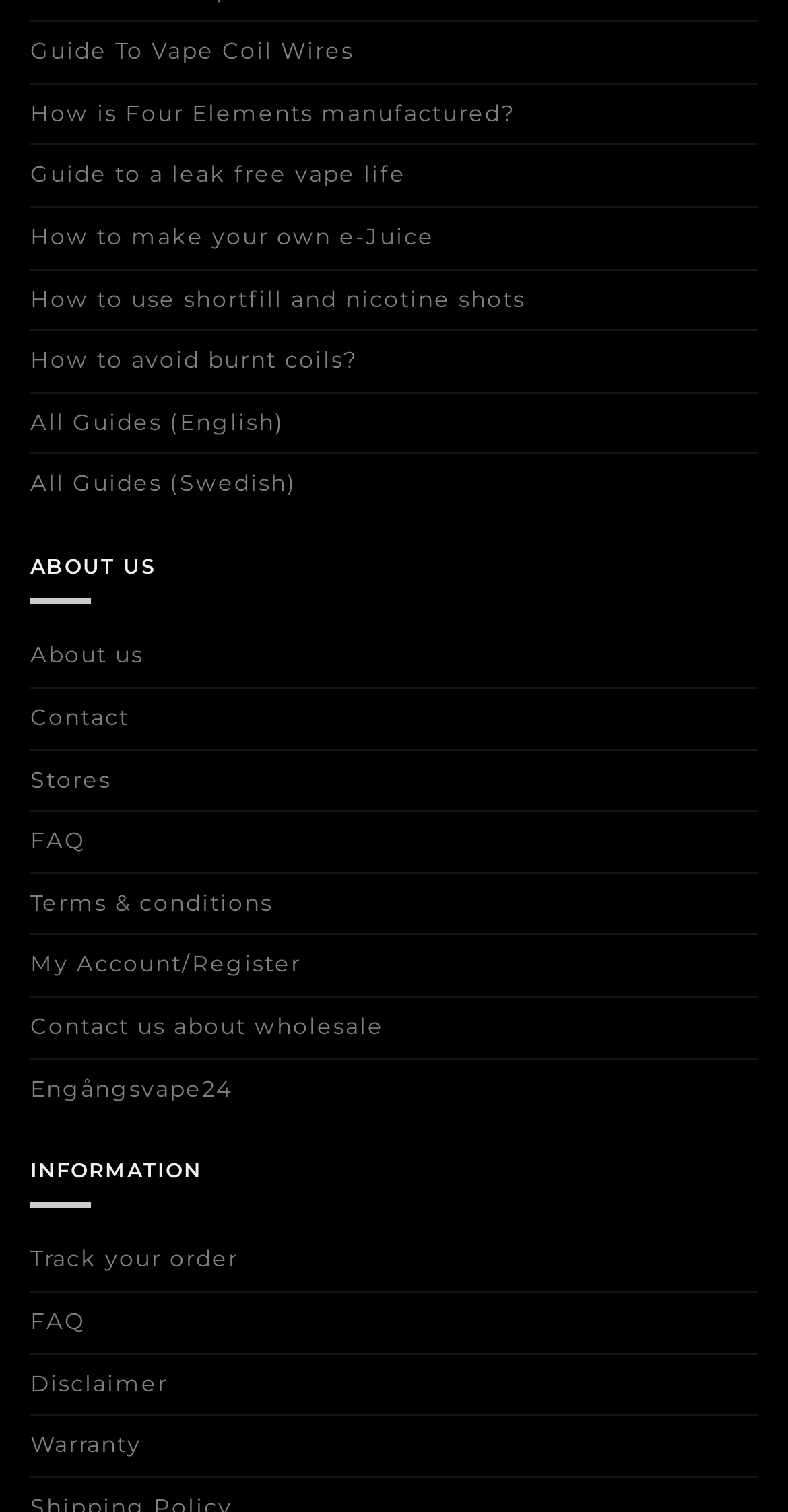Please provide a one-word or short phrase answer to the question:
What is the first guide topic?

Vape Coil Wires